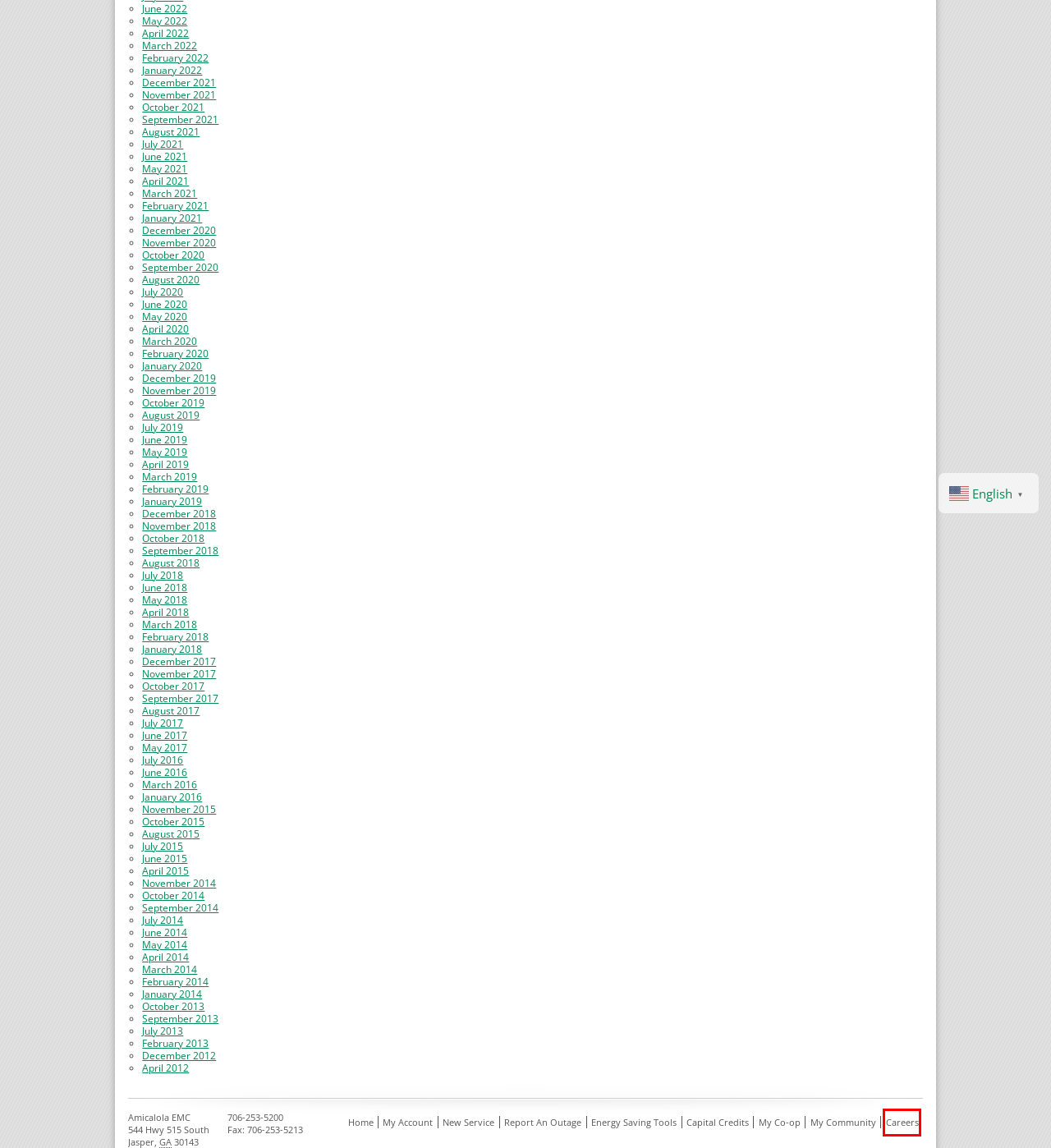Inspect the screenshot of a webpage with a red rectangle bounding box. Identify the webpage description that best corresponds to the new webpage after clicking the element inside the bounding box. Here are the candidates:
A. Posts dated   2022  January - Amicalola Electric Membership Corporation
B. Posts dated   2015  October - Amicalola Electric Membership Corporation
C. Posts dated   2022  June - Amicalola Electric Membership Corporation
D. Posts dated   2019  March - Amicalola Electric Membership Corporation
E. Posts dated   2014  March - Amicalola Electric Membership Corporation
F. Careers - Amicalola Electric Membership Corporation
G. Posts dated   2013  September - Amicalola Electric Membership Corporation
H. Posts dated   2012  December - Amicalola Electric Membership Corporation

F